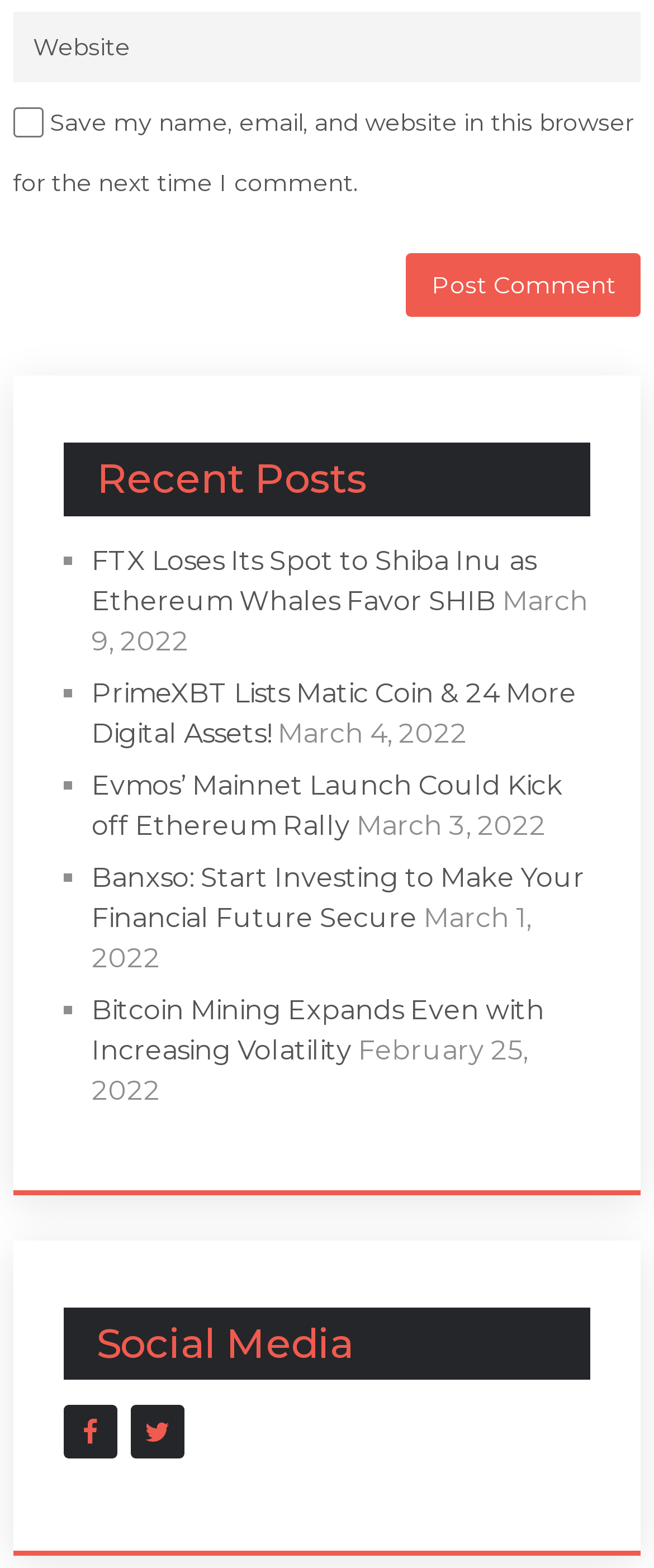Answer the question below using just one word or a short phrase: 
What is the purpose of the checkbox?

Save my name, email, and website in this browser for the next time I comment.